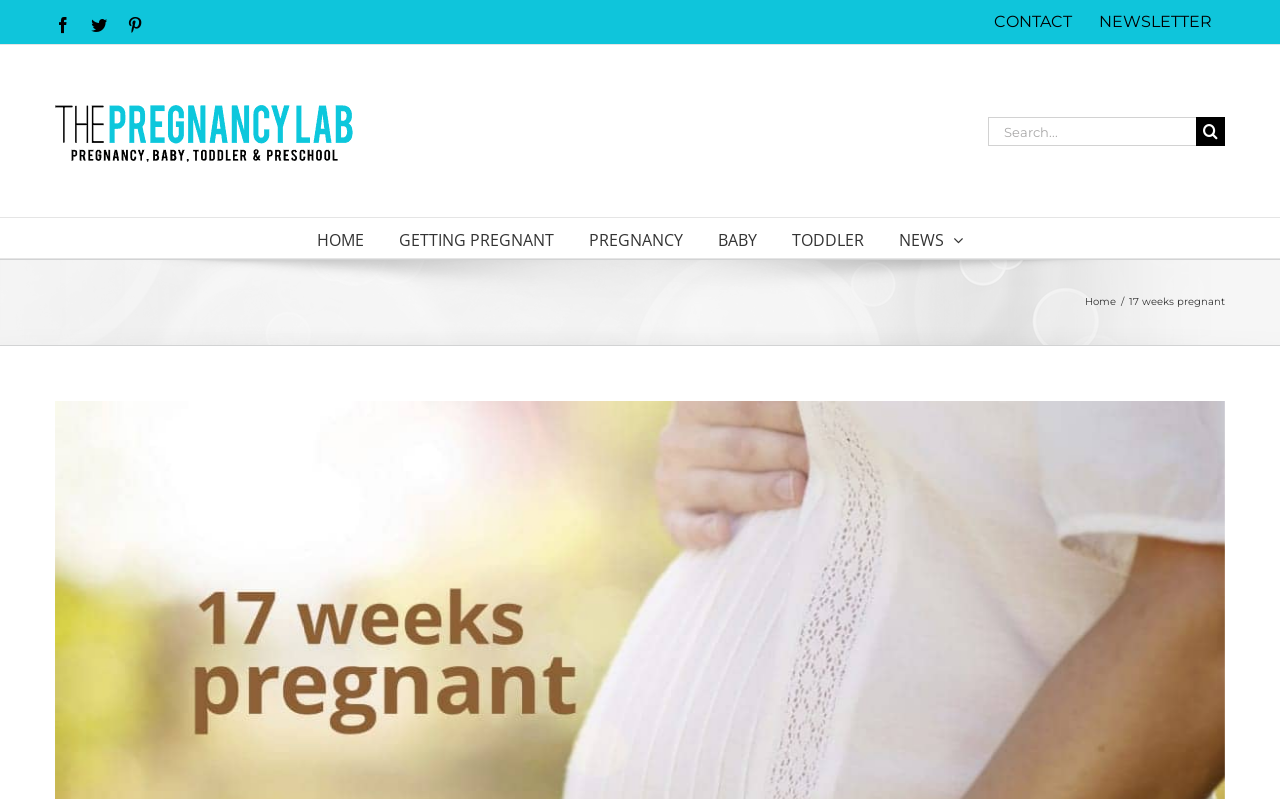Provide a thorough description of this webpage.

This webpage is about pregnancy, specifically at 17 weeks. At the top left corner, there are three social media links: Facebook, Twitter, and Pinterest. Next to them is the website's logo, "ThePLab Logo", which is an image. 

On the top right side, there is a secondary menu with links to "CONTACT" and "NEWSLETTER". Below this menu, there is a search bar with a search button and a magnifying glass icon. 

The main menu is located below the logo, spanning across the top of the page. It consists of six links: "HOME", "GETTING PREGNANT", "PREGNANCY", "BABY", "TODDLER", and "NEWS". The "NEWS" link has a dropdown menu.

Below the main menu, there is a page title bar with a link to "Home" on the right side and the title "17 weeks pregnant" on the far right. 

The content of the webpage is focused on the development of a baby at 17 weeks, mentioning its weight and height, and the development of body fat.